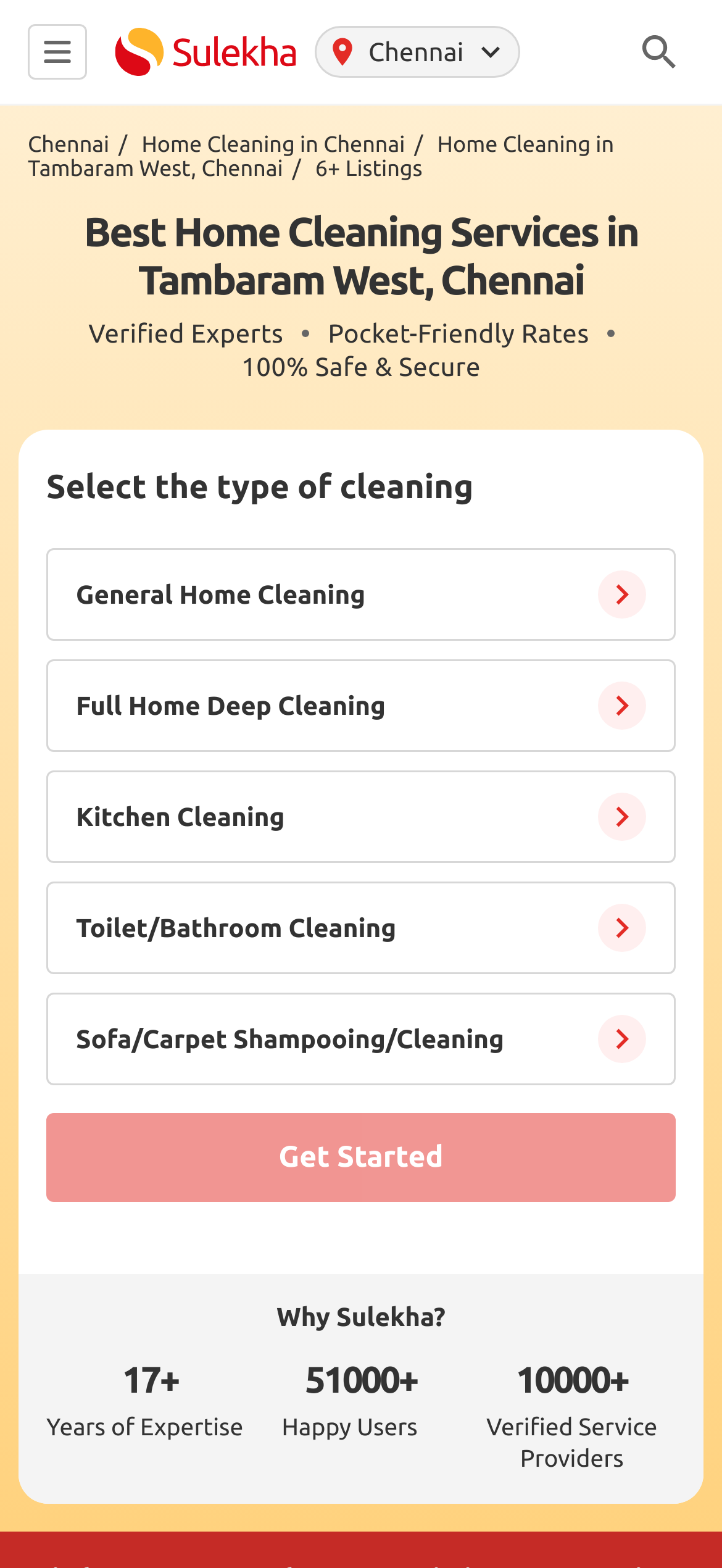Determine the bounding box coordinates for the area you should click to complete the following instruction: "Select 'General Home Cleaning' option".

[0.064, 0.35, 0.097, 0.365]